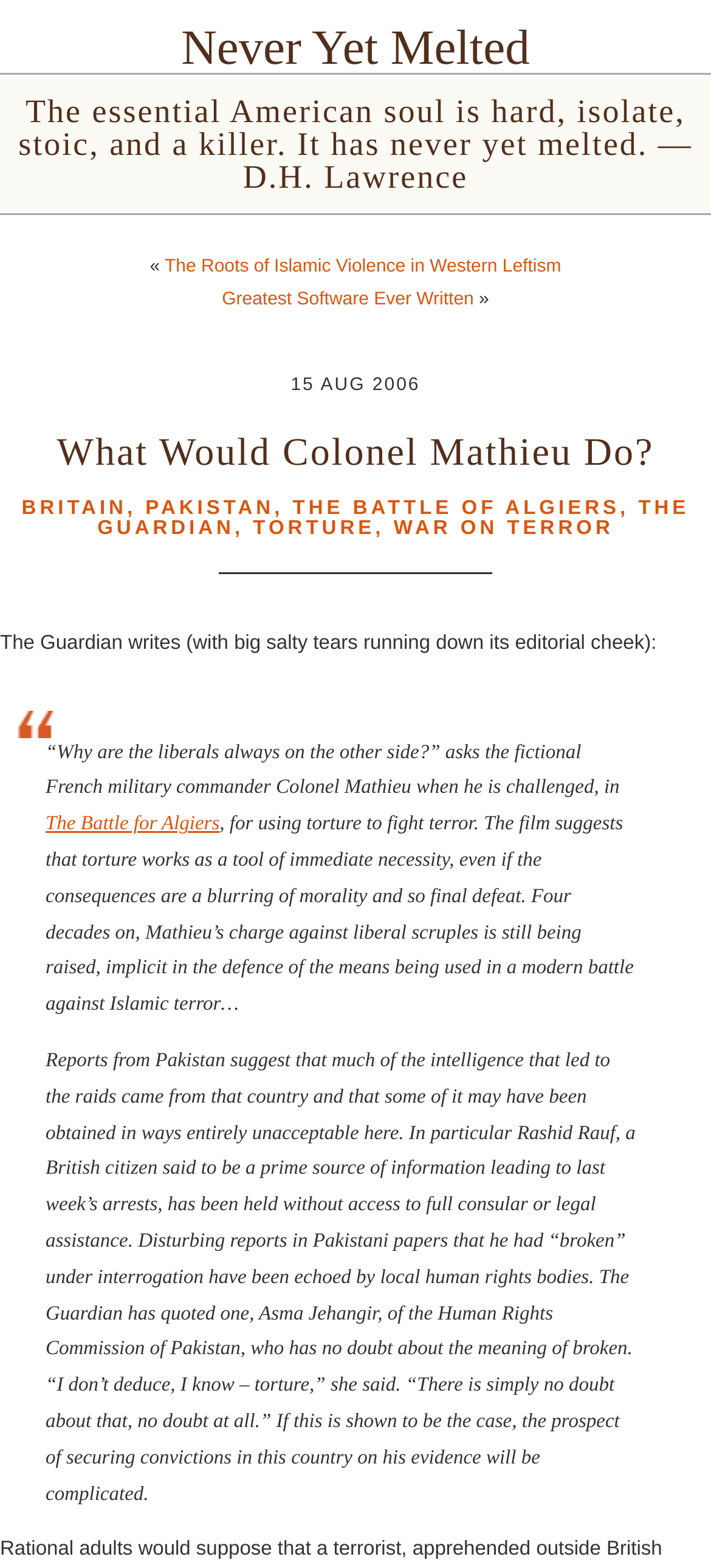Please pinpoint the bounding box coordinates for the region I should click to adhere to this instruction: "Click on the link 'Greatest Software Ever Written'".

[0.312, 0.185, 0.666, 0.198]